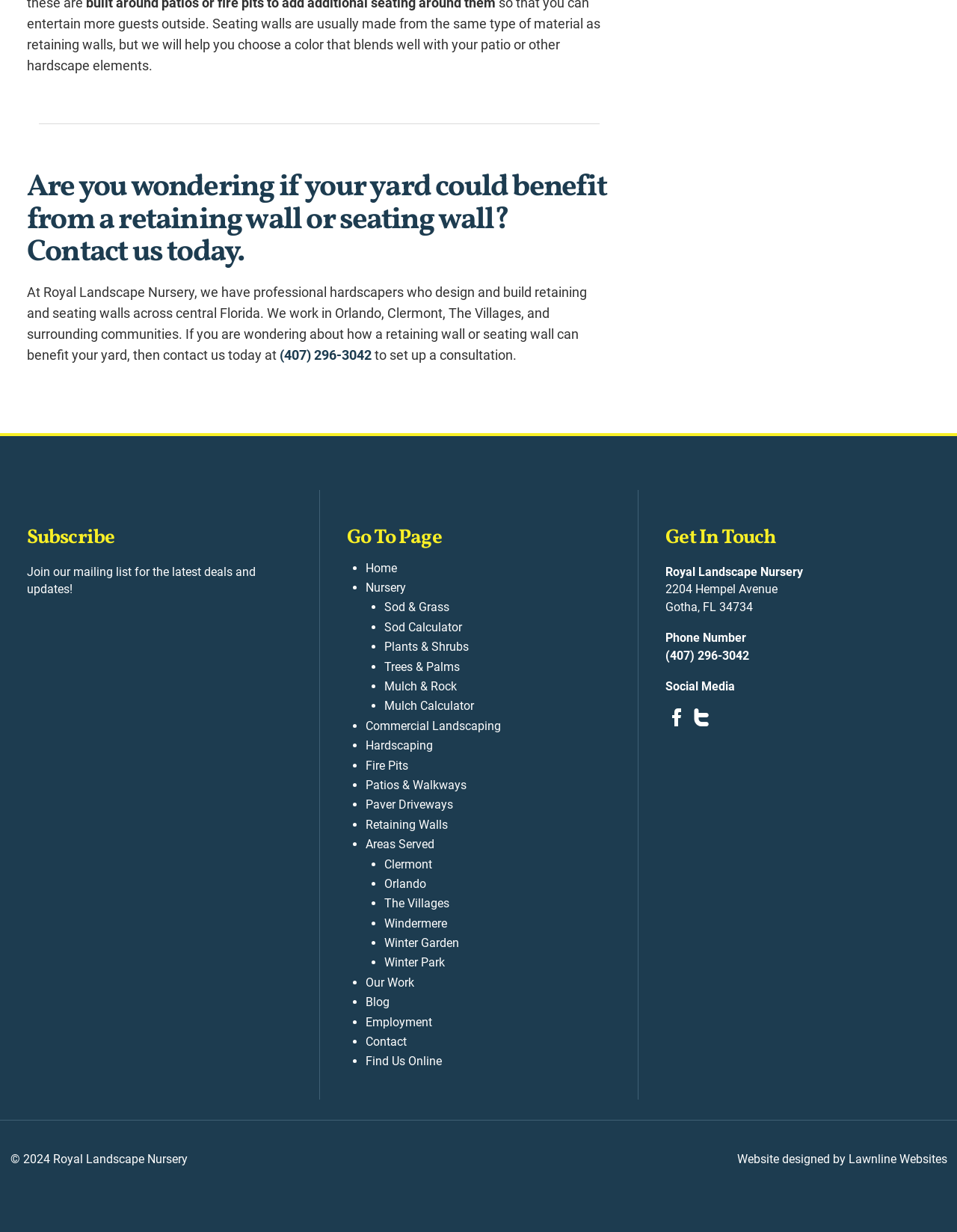Provide a one-word or brief phrase answer to the question:
What is the address of Royal Landscape Nursery?

2204 Hempel Avenue, Gotha, FL 34734